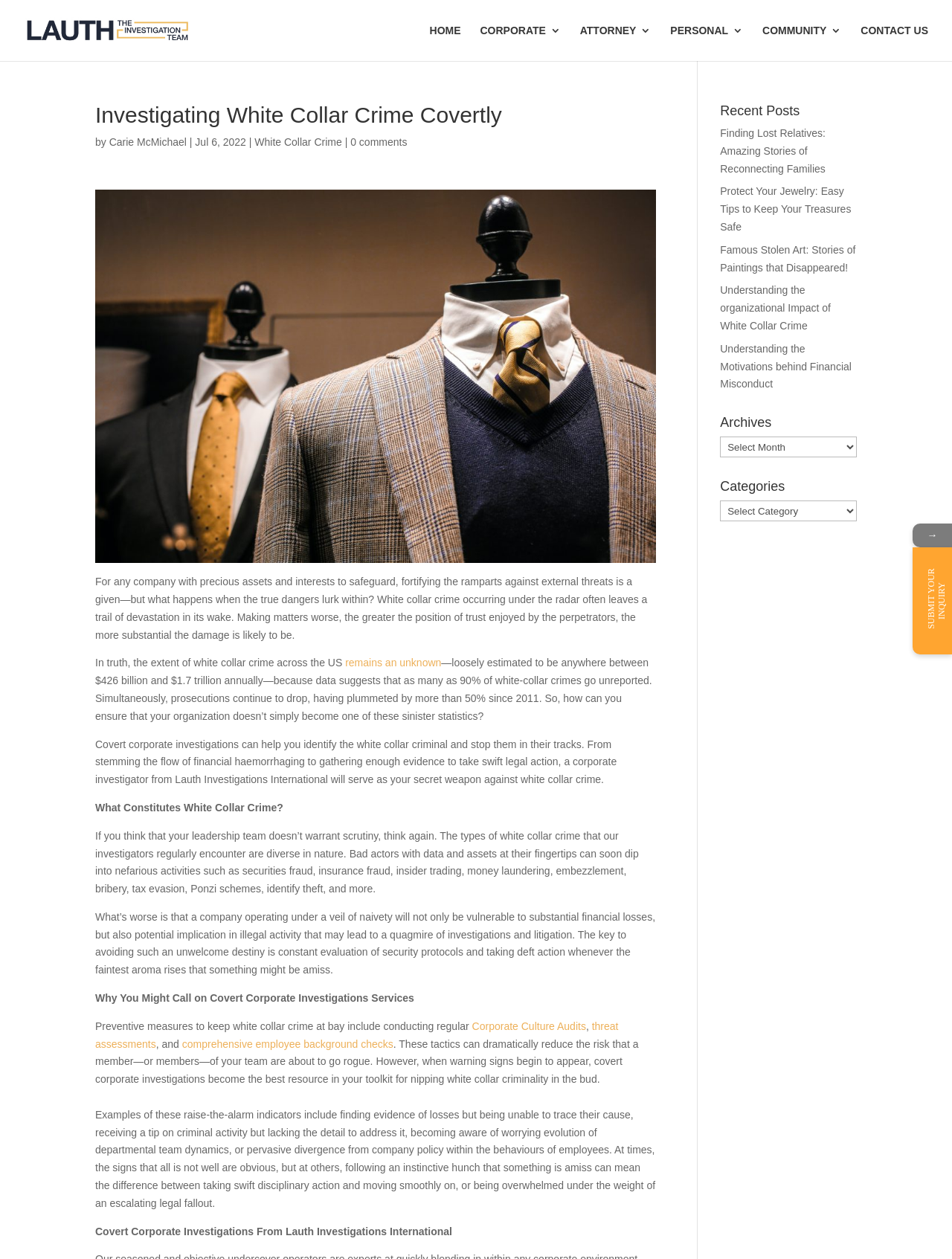Locate the bounding box coordinates of the element that should be clicked to fulfill the instruction: "View recent posts".

[0.756, 0.083, 0.9, 0.099]